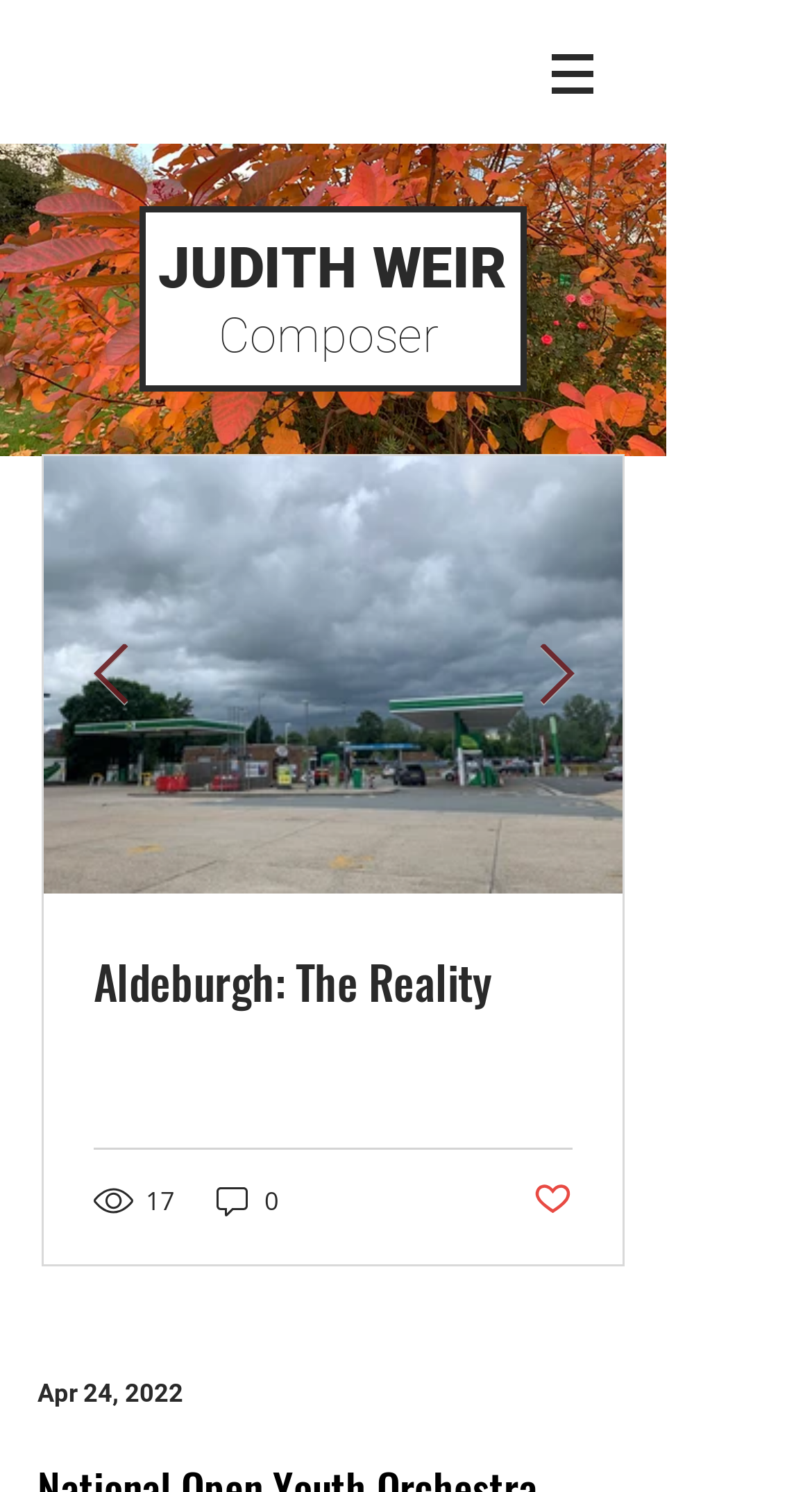Give a detailed account of the webpage's layout and content.

The webpage is about the National Open Youth Orchestra, which is described as "the world's first disabled national youth orchestra". 

At the top of the page, there is a navigation menu labeled "Site" with a button that has a popup menu. To the right of the navigation menu, there is a small image. 

Below the navigation menu, there is a large image that takes up most of the width of the page, with a caption "autumn.jpg". 

On the left side of the page, there are two headings, "JUDITH WEIR" and "Composer", stacked on top of each other. 

To the right of the headings, there is a region labeled "Post list. Select a post to read." that takes up most of the page. Within this region, there are several posts listed. Each post has an image, a title, and some text. The title of the first post is "Aldeburgh: The Tickets", and it has an image and some text below it. Below the text, there are links to the post, a view count, and a comment count, each with its own image. There is also a button to like the post. 

At the bottom of the page, there is a button labeled "Previous Item" with an image, and a generic element labeled "Apr 24, 2022".